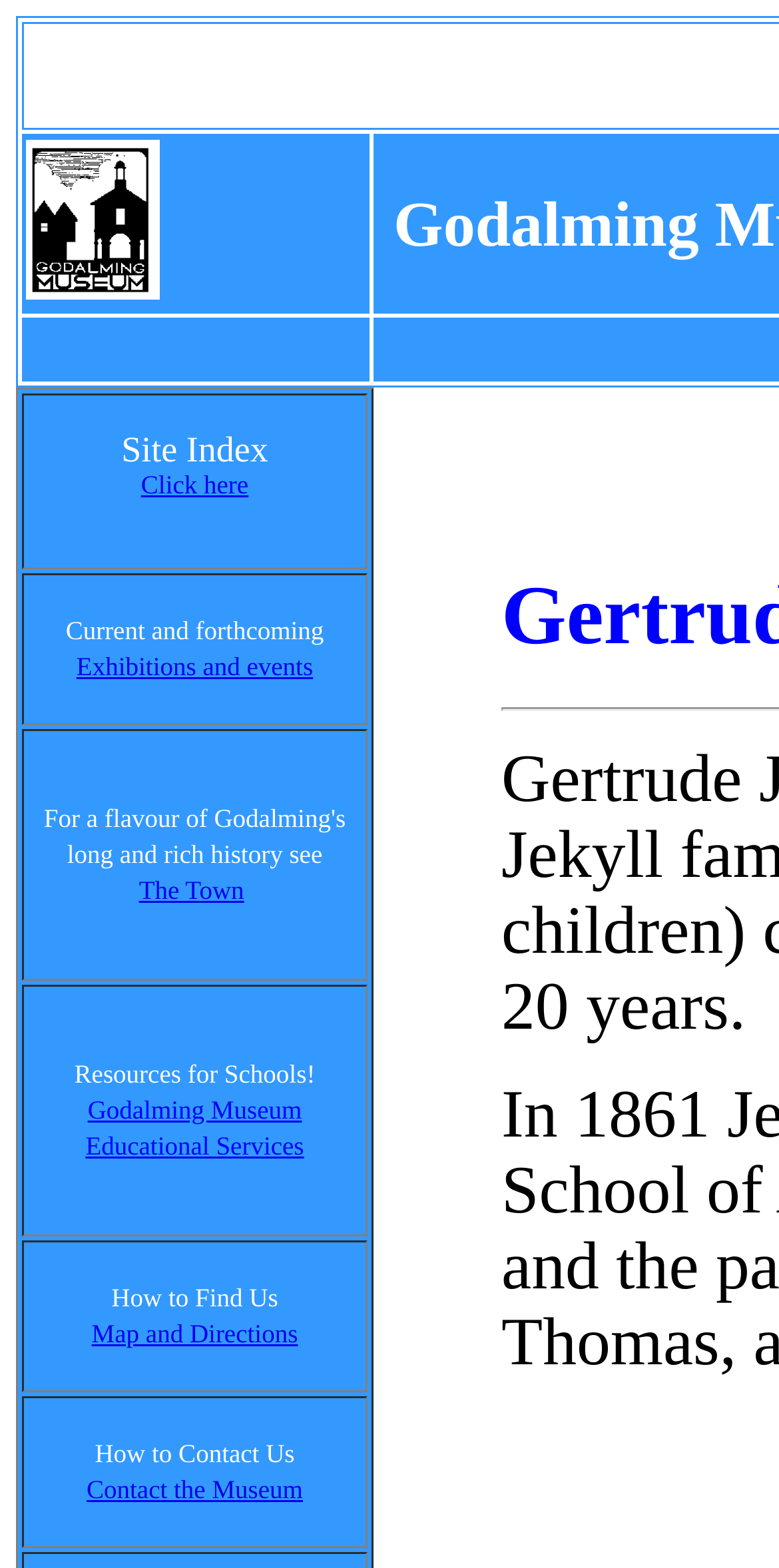Provide the bounding box coordinates of the HTML element described by the text: "Godalming Museum Educational Services".

[0.11, 0.698, 0.39, 0.763]